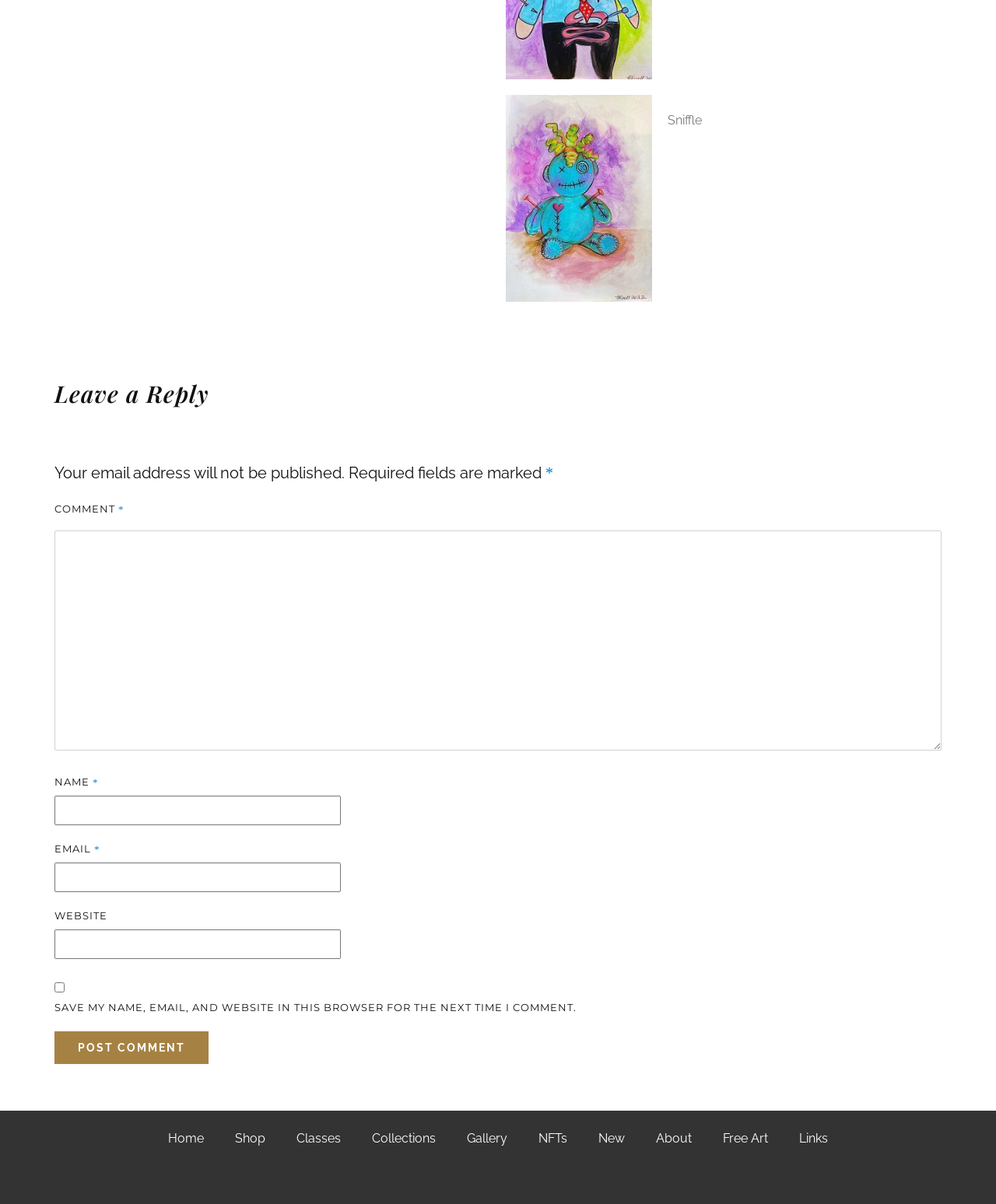Provide the bounding box coordinates of the section that needs to be clicked to accomplish the following instruction: "read iPhone app reviews."

None